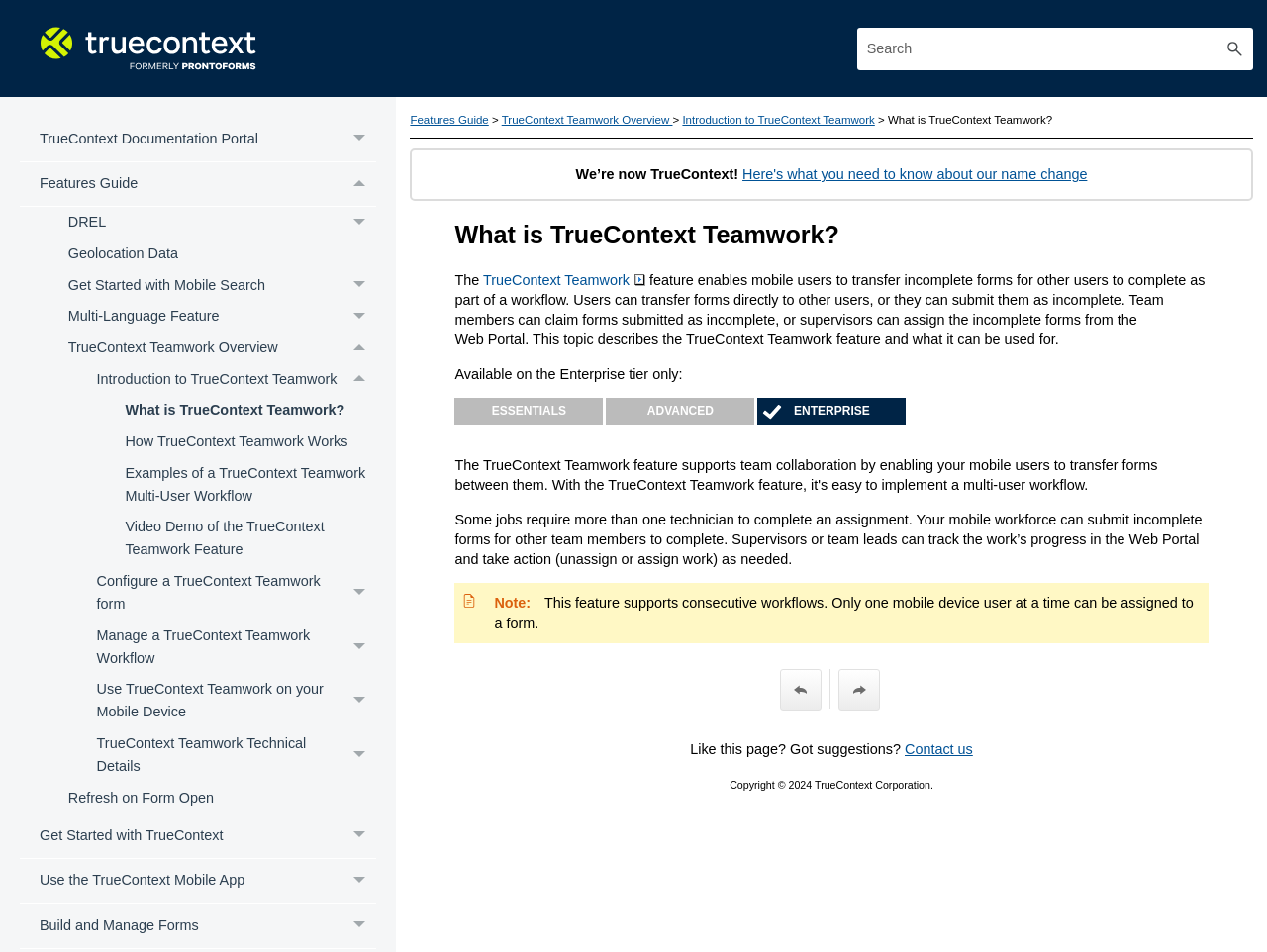Identify the bounding box coordinates of the area you need to click to perform the following instruction: "Contact us".

[0.714, 0.779, 0.768, 0.795]